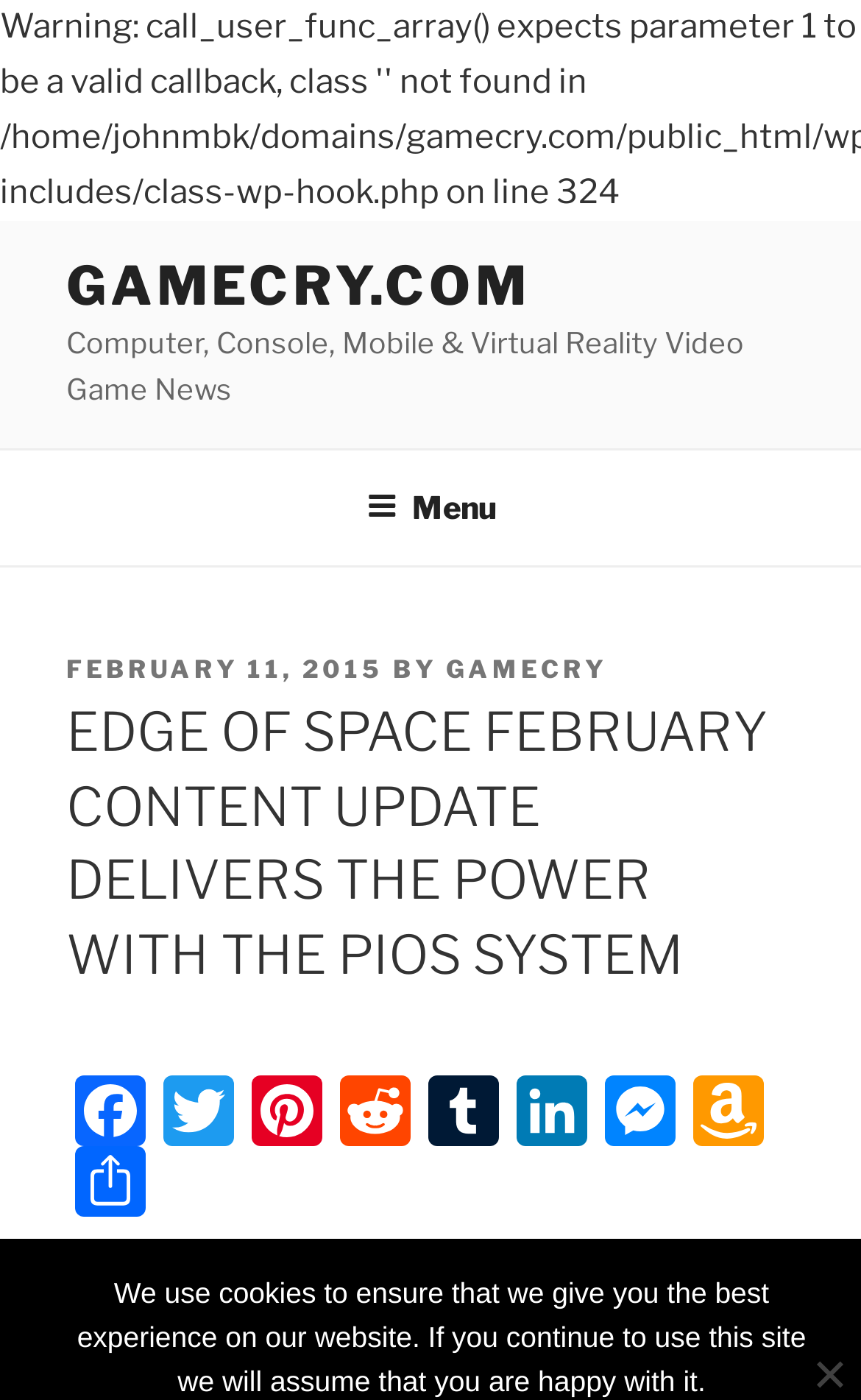Please determine the bounding box coordinates for the element that should be clicked to follow these instructions: "Share on Facebook".

[0.077, 0.767, 0.179, 0.818]